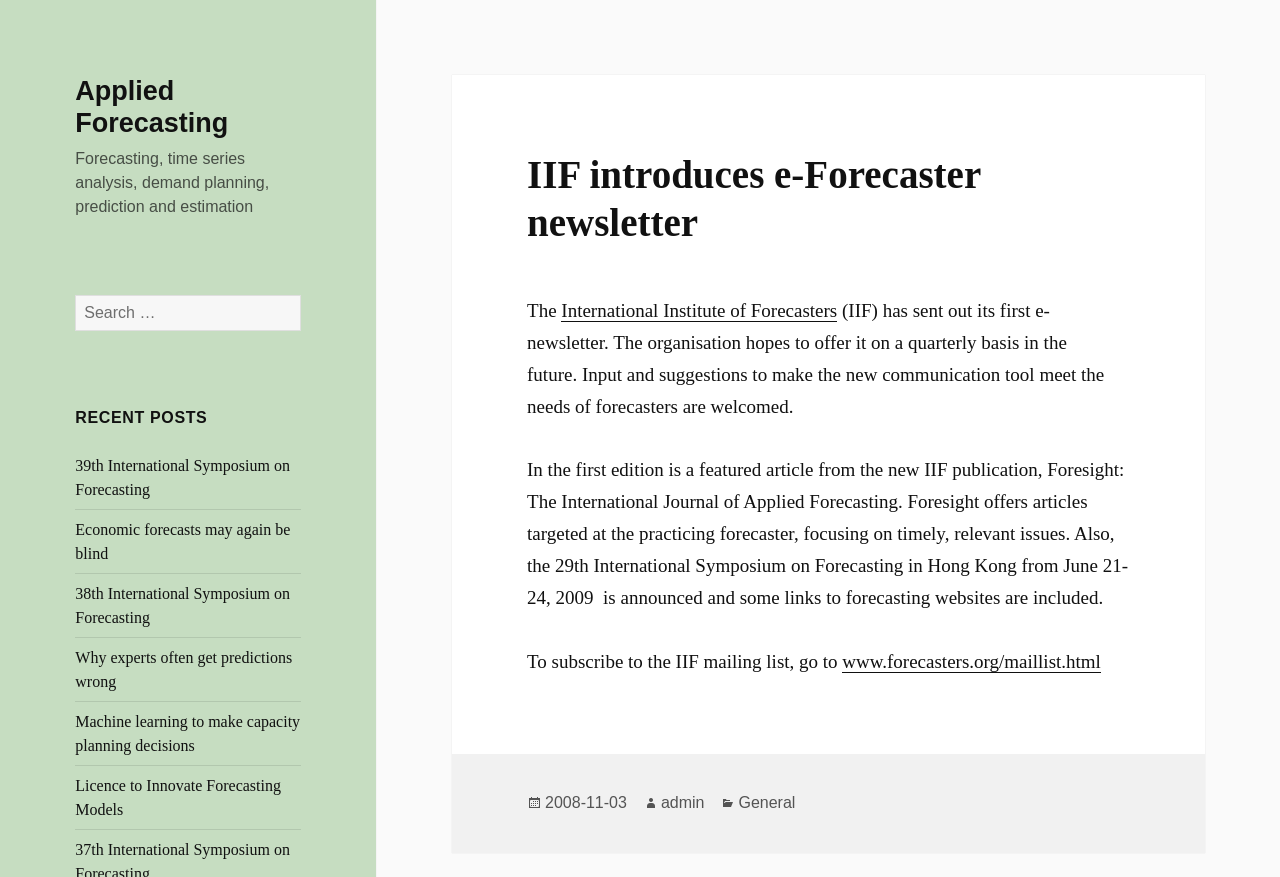How often does IIF hope to offer the e-newsletter?
Based on the image, provide your answer in one word or phrase.

Quarterly